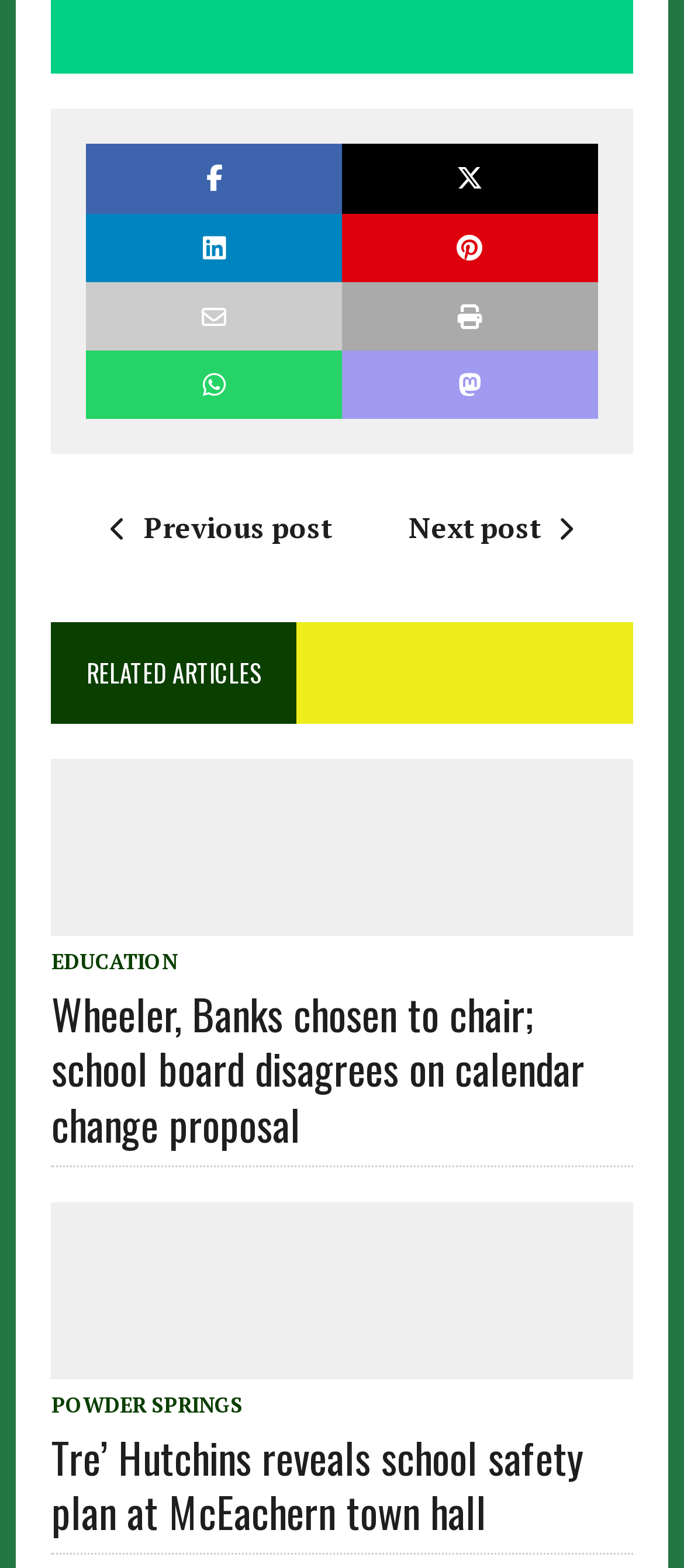Provide the bounding box coordinates of the HTML element described by the text: "Education".

[0.075, 0.605, 0.26, 0.621]